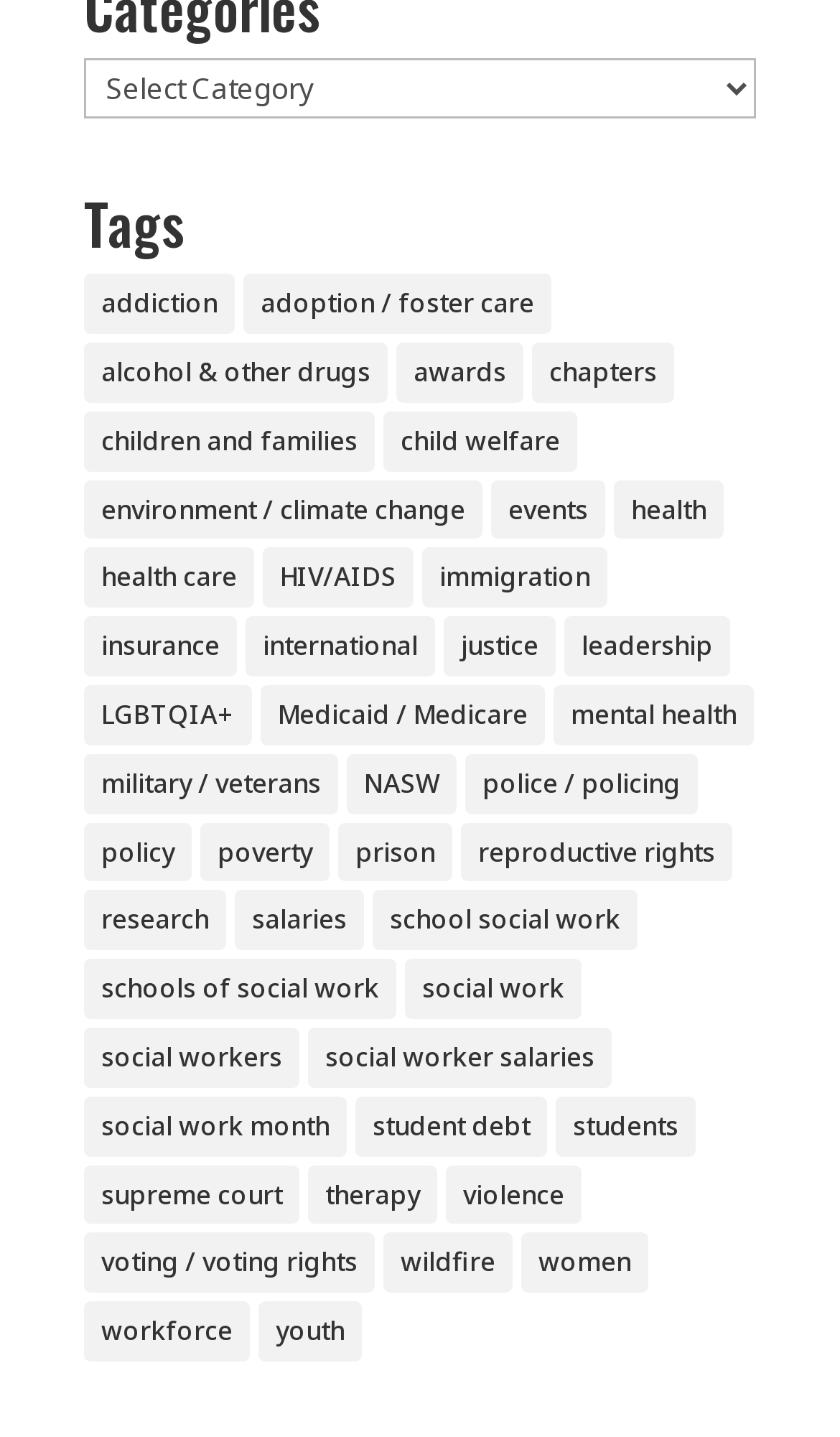Please answer the following question using a single word or phrase: What is the category with the most items?

health